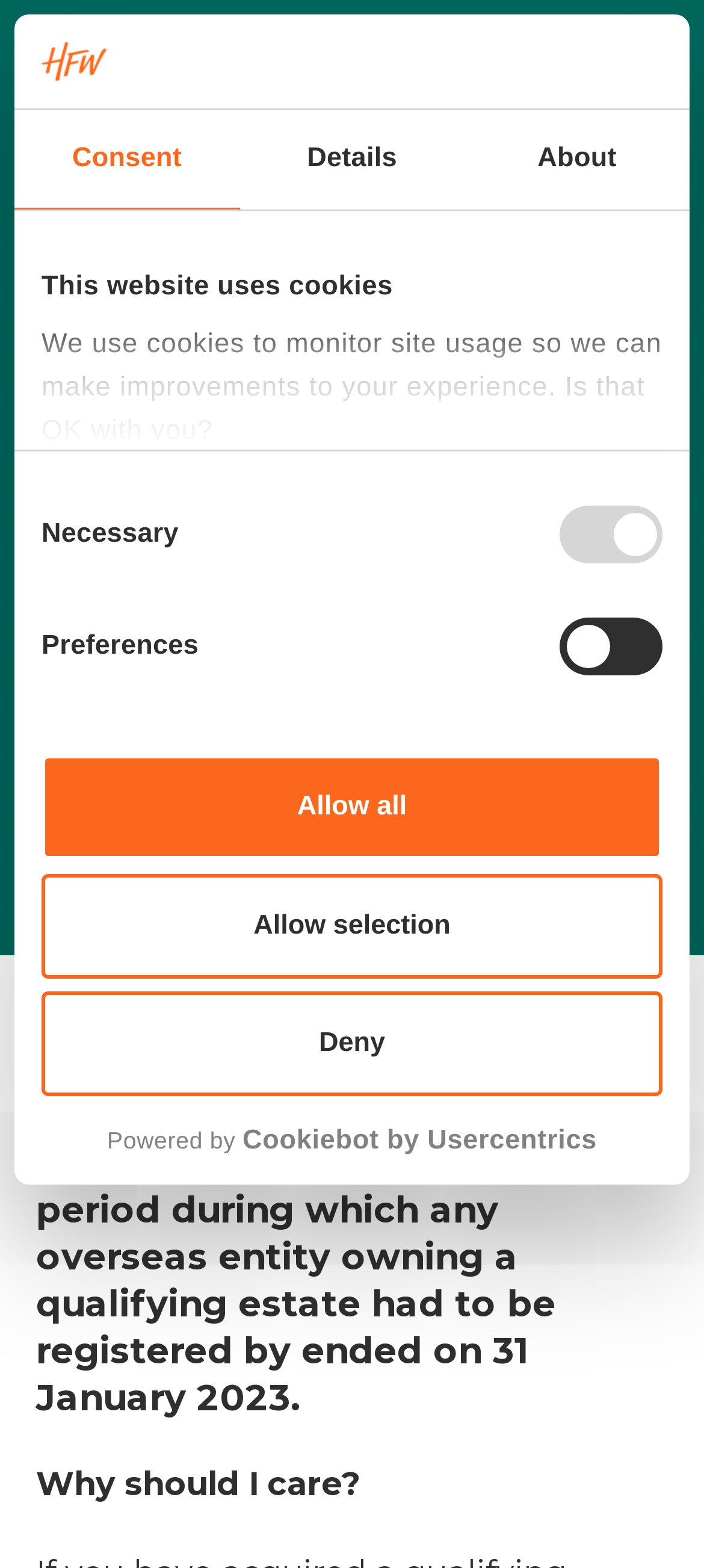Based on the visual content of the image, answer the question thoroughly: How long does it take to read the briefing?

The webpage mentions '7 MIN READ' which indicates that the briefing can be read in 7 minutes.